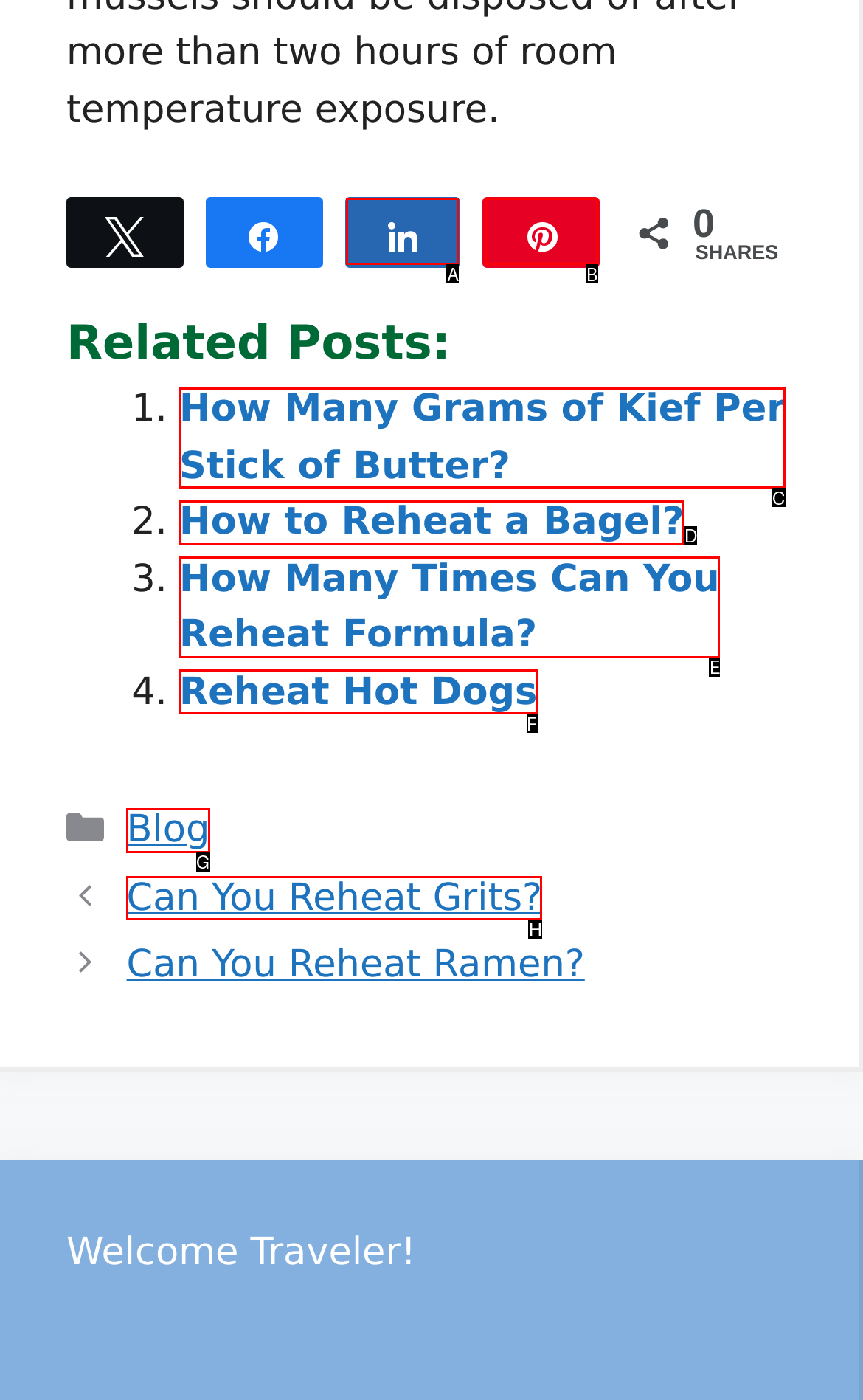Choose the HTML element that needs to be clicked for the given task: Click on 'Previous' Respond by giving the letter of the chosen option.

H